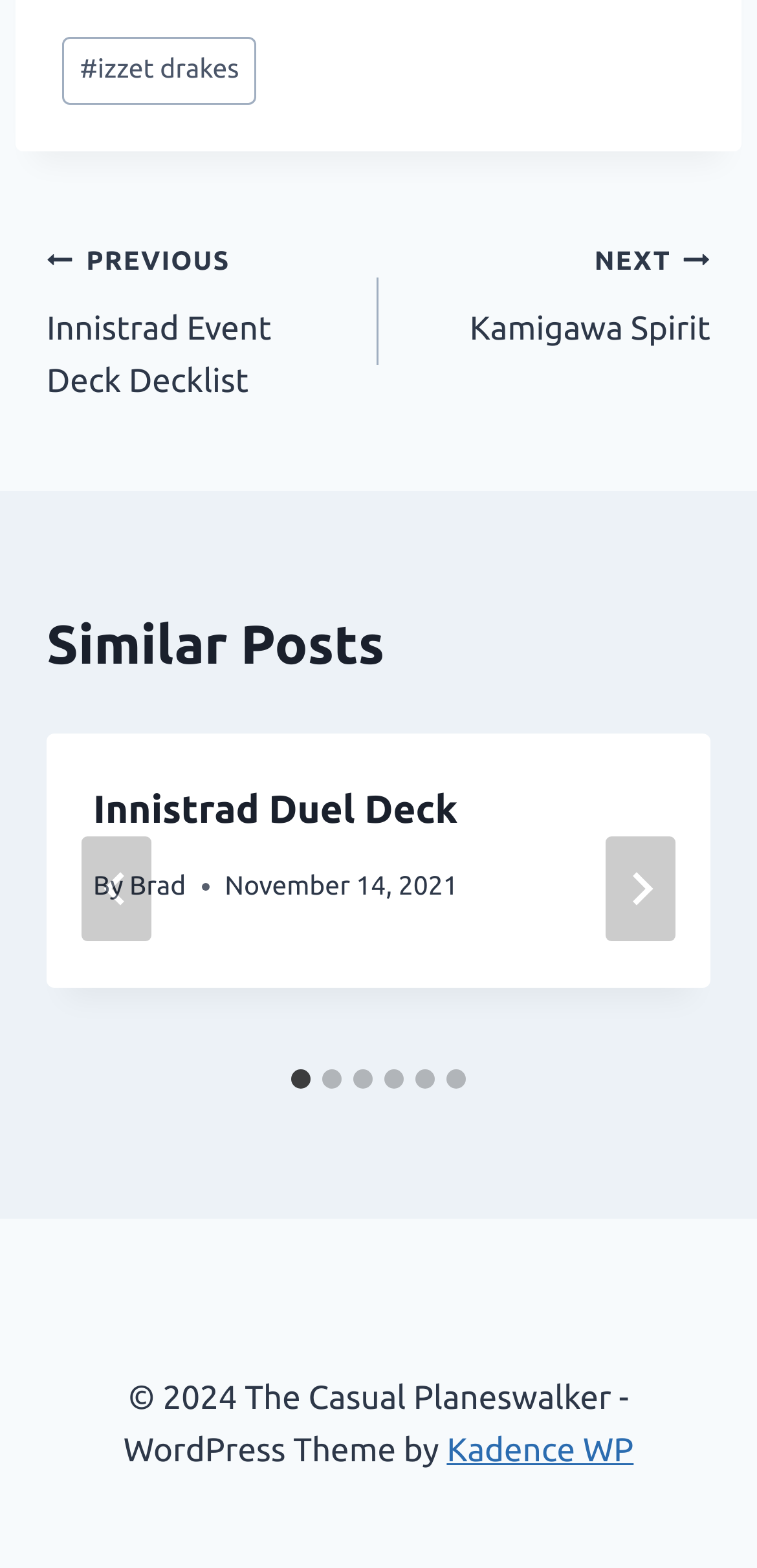Using the description "#izzet drakes", locate and provide the bounding box of the UI element.

[0.082, 0.024, 0.339, 0.066]